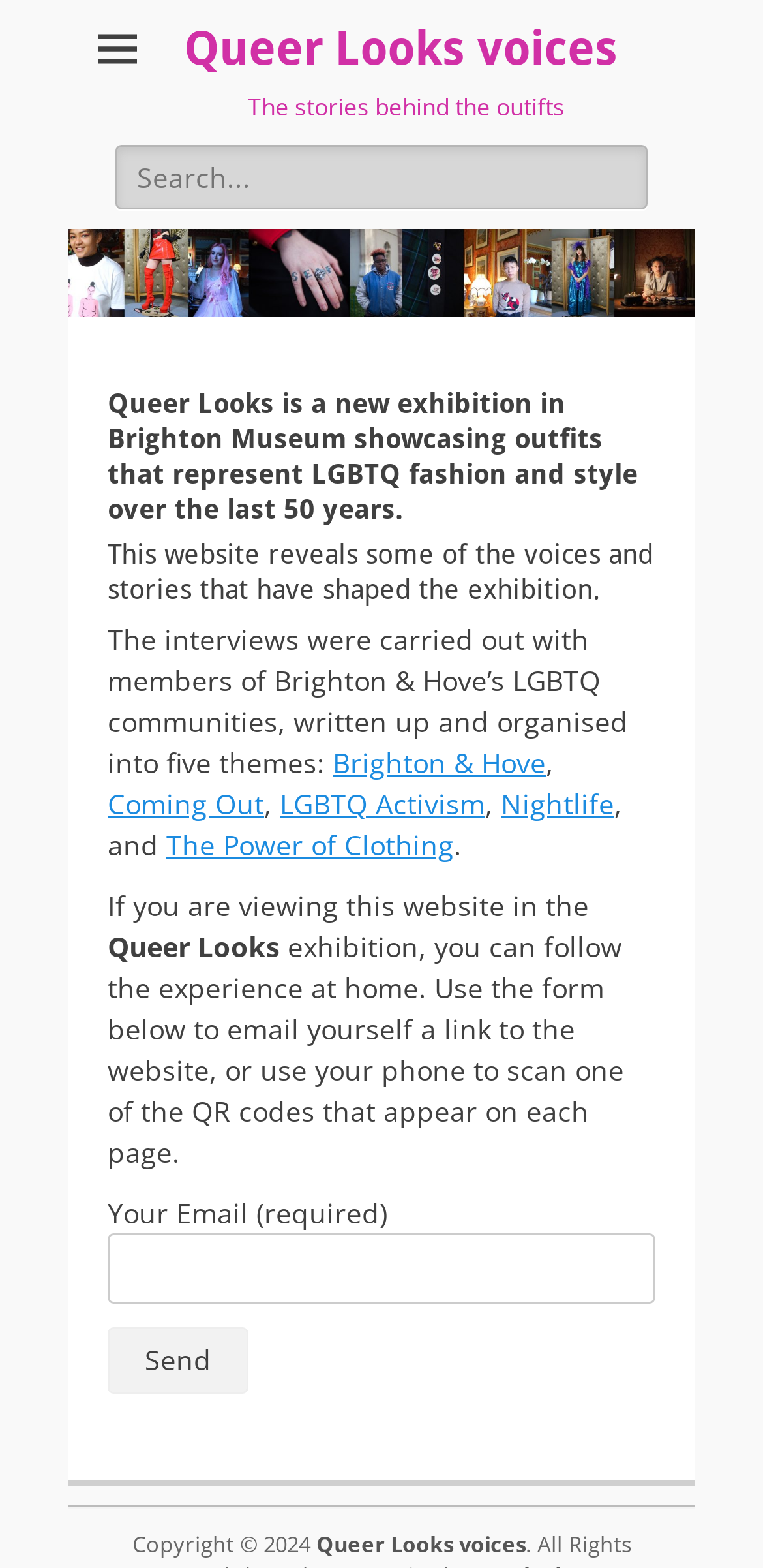Determine the bounding box coordinates of the area to click in order to meet this instruction: "Search for something".

None